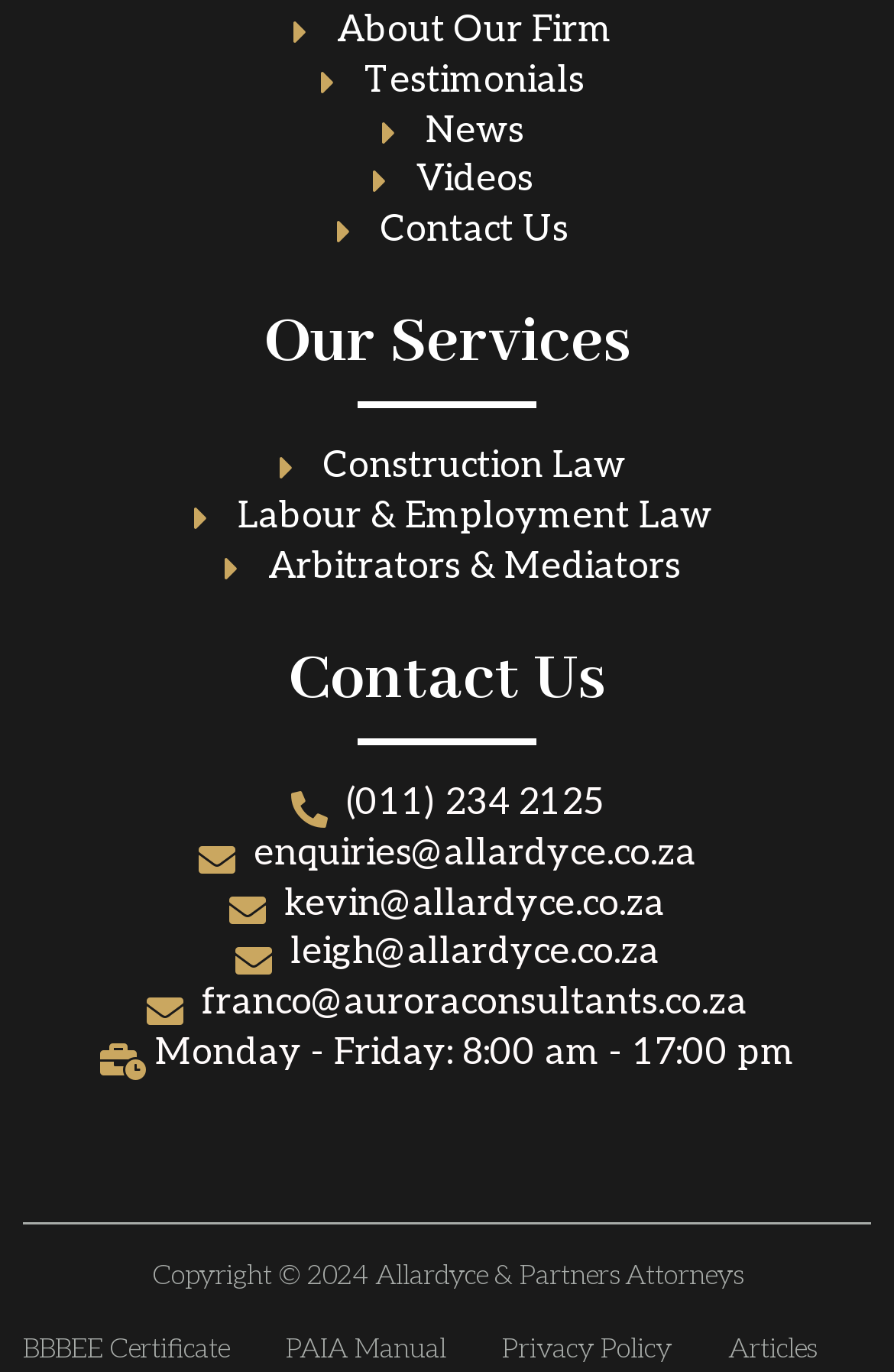What is the phone number to contact the firm?
Refer to the image and provide a thorough answer to the question.

I found the phone number by looking at the link with the text '(011) 234 2125' in the 'Contact Us' section.